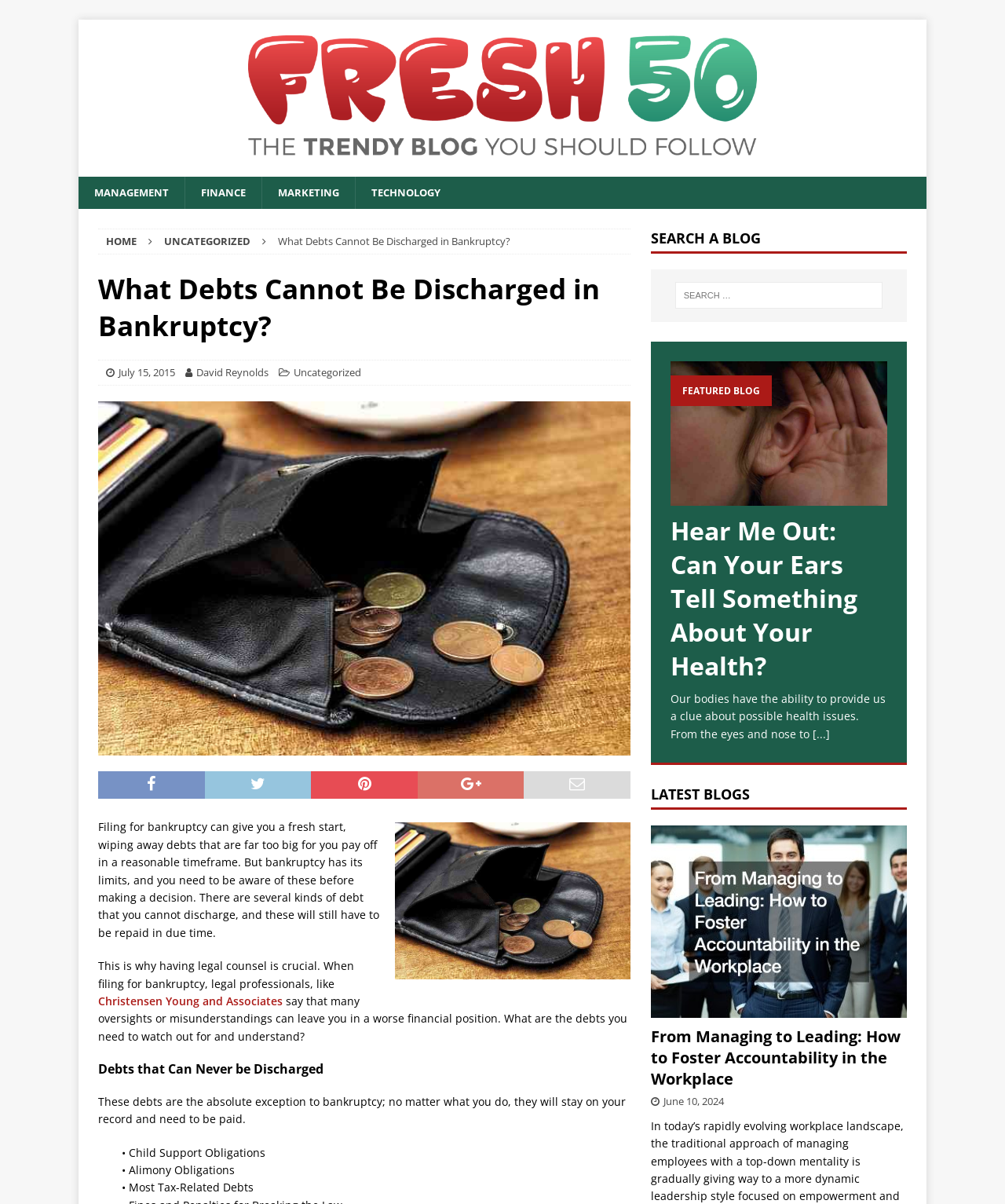Describe every aspect of the webpage comprehensively.

This webpage is about bankruptcy and its limitations, specifically focusing on nondischargeable debts. At the top, there is a logo of "fresh50" and a navigation menu with links to "MANAGEMENT", "FINANCE", "MARKETING", and "TECHNOLOGY". Below the navigation menu, there is a header "What Debts Cannot Be Discharged in Bankruptcy?" followed by a brief introduction to the topic.

To the right of the introduction, there is an image related to bankruptcy. Below the introduction, there is a section discussing the importance of legal counsel when filing for bankruptcy. This section is followed by a heading "Debts that Can Never be Discharged" which lists three types of debts that cannot be discharged in bankruptcy: child support obligations, alimony obligations, and most tax-related debts.

On the right side of the page, there is a search bar with a label "SEARCH A BLOG" and a search box. Below the search bar, there is a section featuring a blog post with an image of a girl's ear and a heading "Hear Me Out: Can Your Ears Tell Something About Your Health?". This section also includes a brief summary of the blog post.

Further down the page, there is a section titled "LATEST BLOGS" which features another blog post with a heading "From Managing to Leading: How to Foster Accountability in the Workplace". This section includes the date "June 10, 2024" and a link to the full blog post.